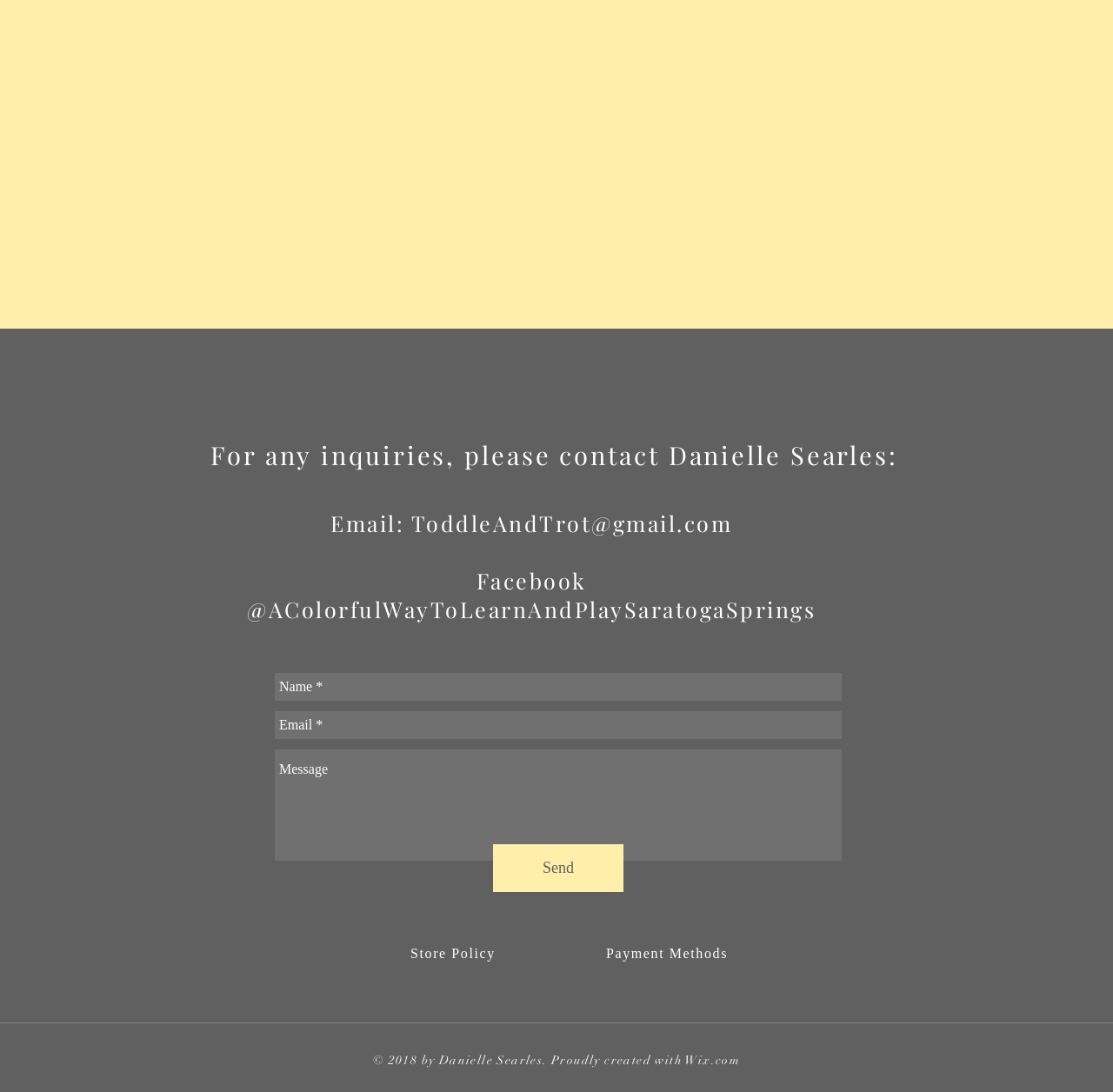What is the contact email?
Please respond to the question with a detailed and thorough explanation.

I found the contact email by looking at the text next to 'Email:' which is 'ToddleAndTrot@gmail.com'.